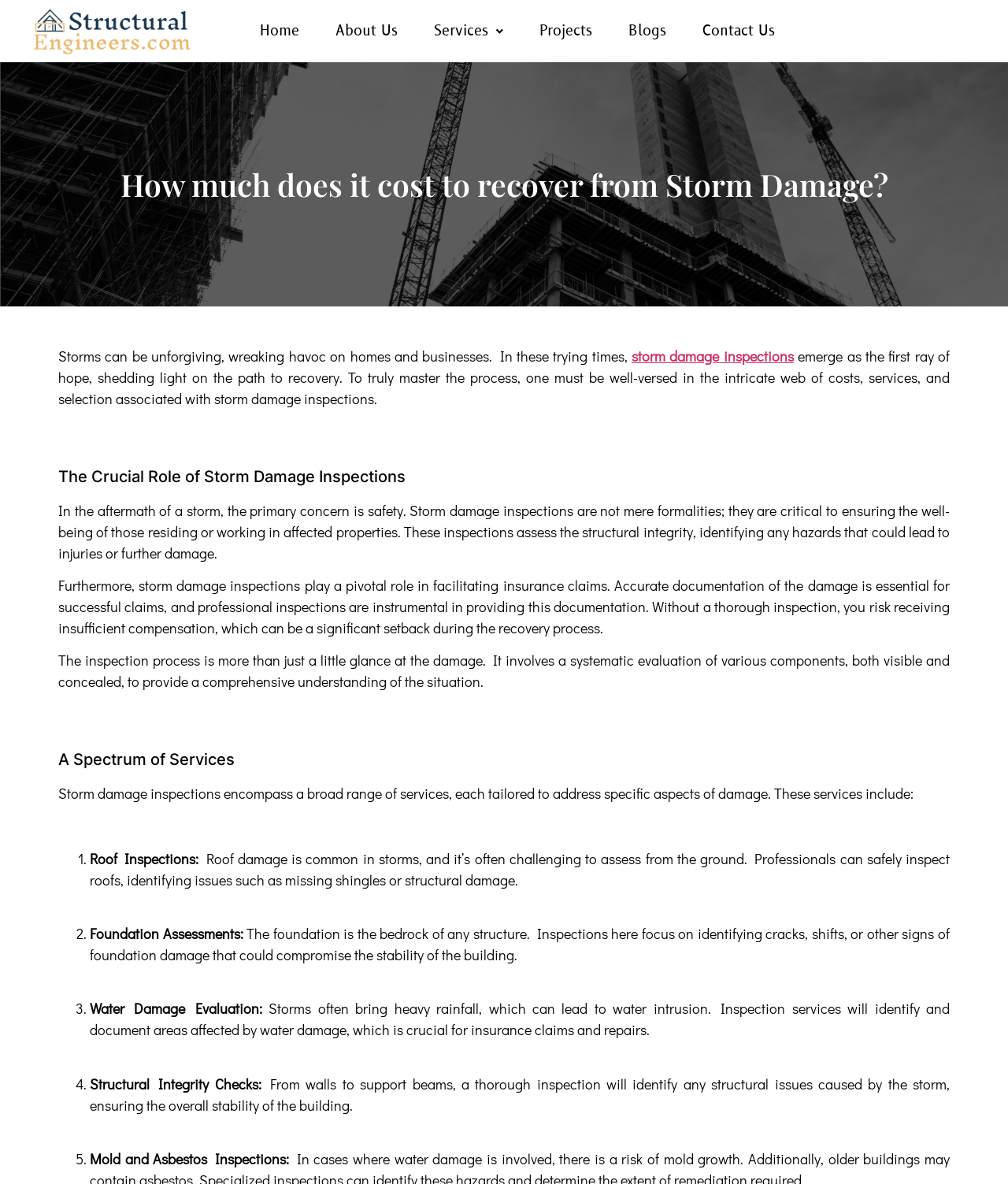Determine the bounding box of the UI element mentioned here: "Leave a comment". The coordinates must be in the format [left, top, right, bottom] with values ranging from 0 to 1.

None